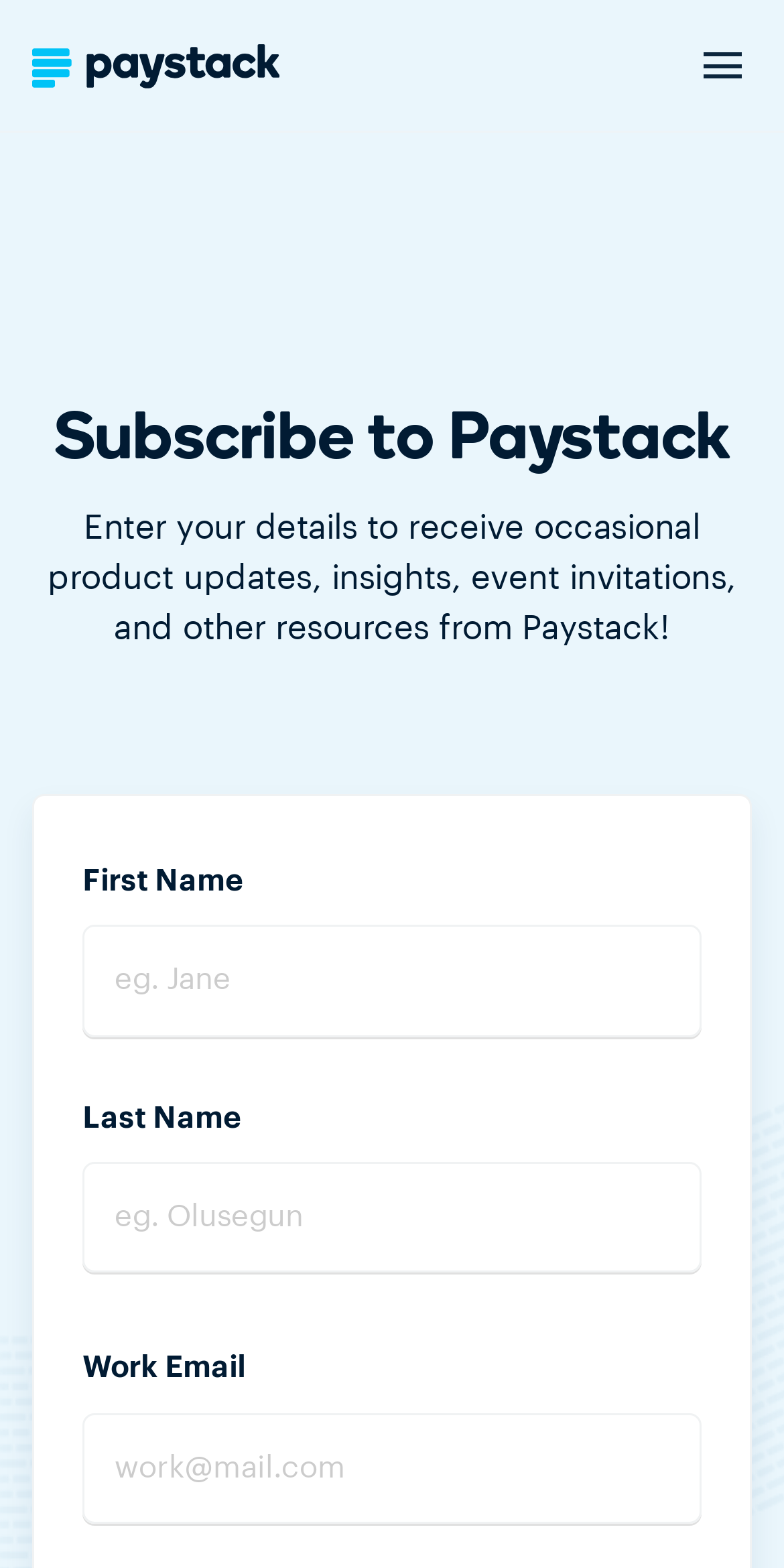Use the information in the screenshot to answer the question comprehensively: What is the purpose of this webpage?

Based on the webpage content, it appears that the user is asked to enter their details to receive occasional product updates, insights, event invitations, and other resources from Paystack, indicating that the purpose of this webpage is to subscribe to Paystack.